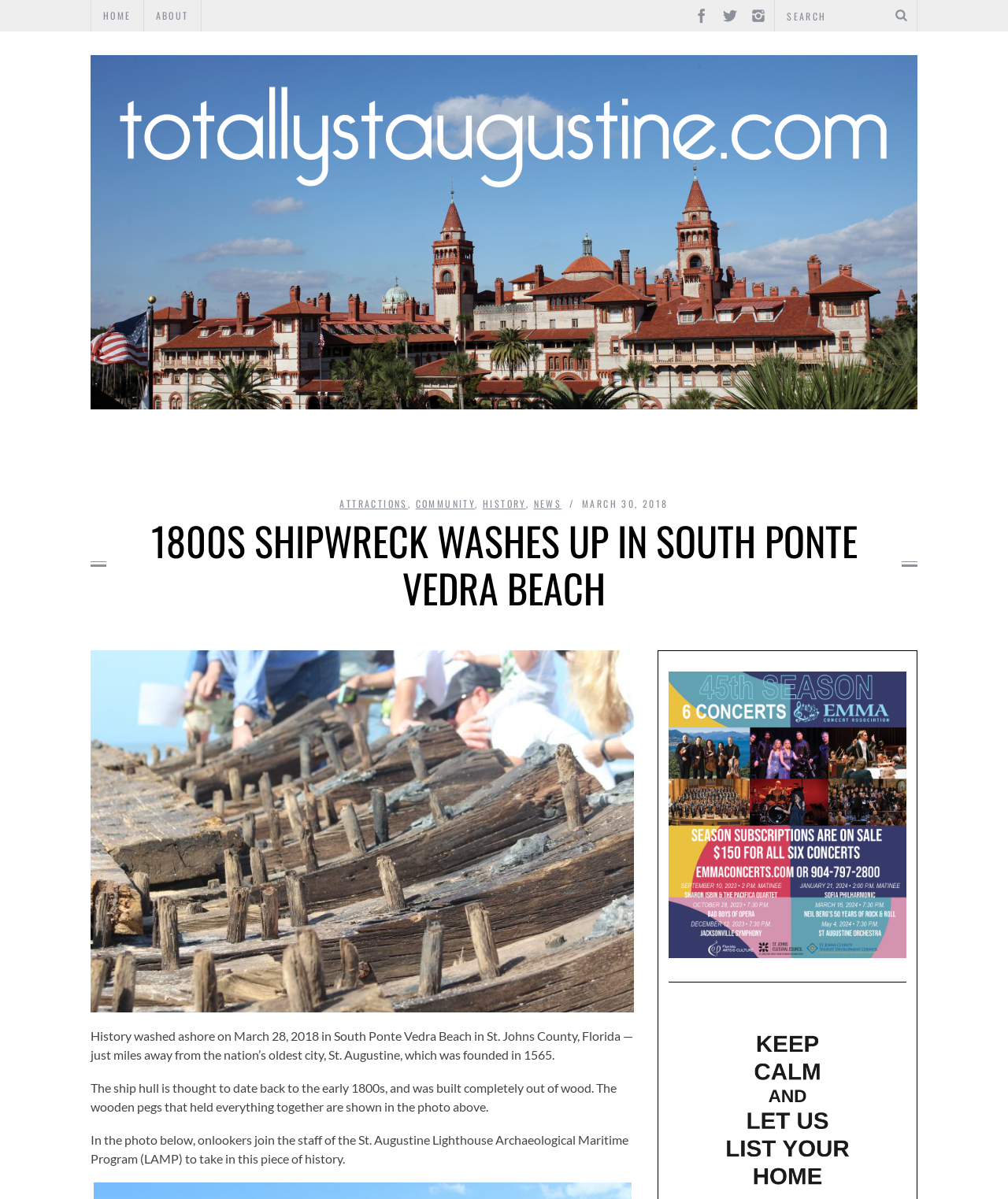Determine the bounding box coordinates of the clickable element to complete this instruction: "click on Ad". Provide the coordinates in the format of four float numbers between 0 and 1, [left, top, right, bottom].

[0.663, 0.56, 0.899, 0.799]